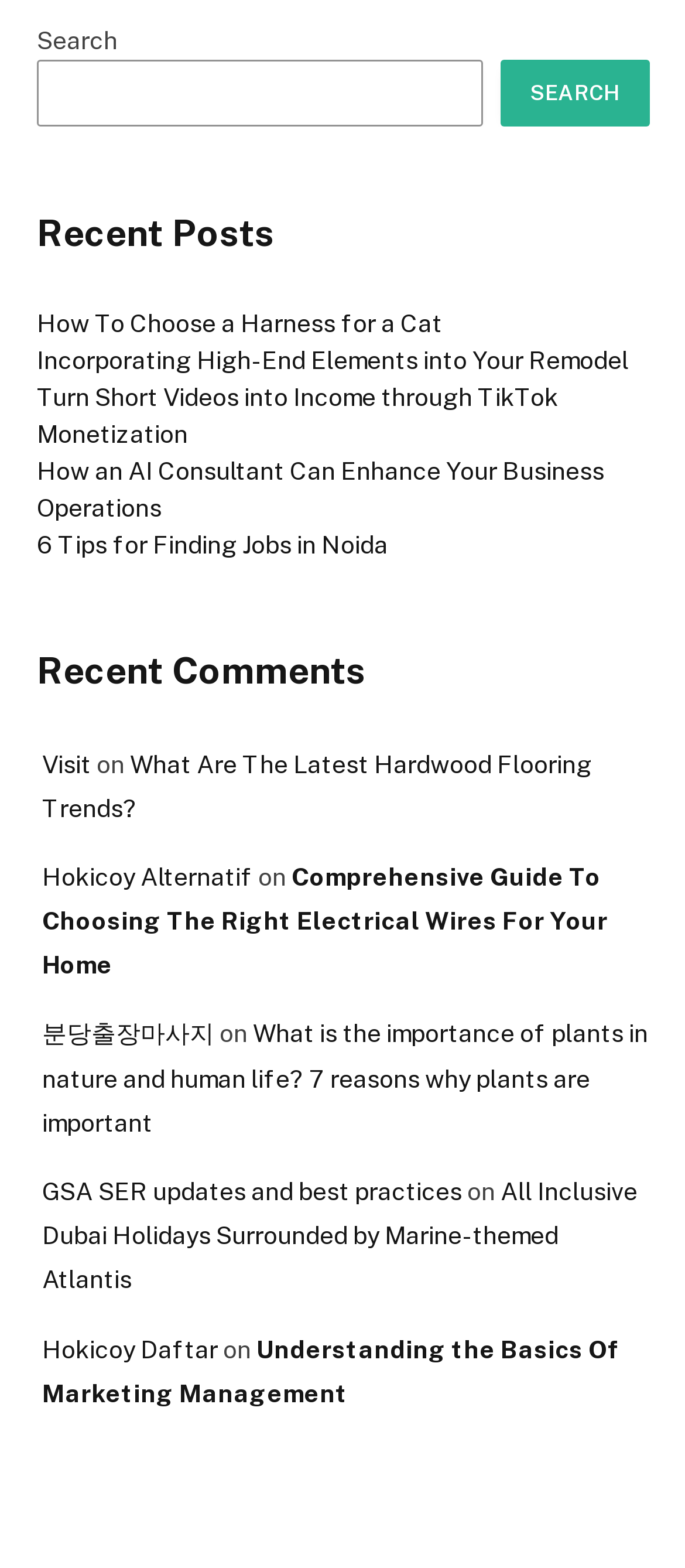Please identify the bounding box coordinates of the element I should click to complete this instruction: 'Click on 'Recent Posts''. The coordinates should be given as four float numbers between 0 and 1, like this: [left, top, right, bottom].

[0.054, 0.131, 0.949, 0.167]